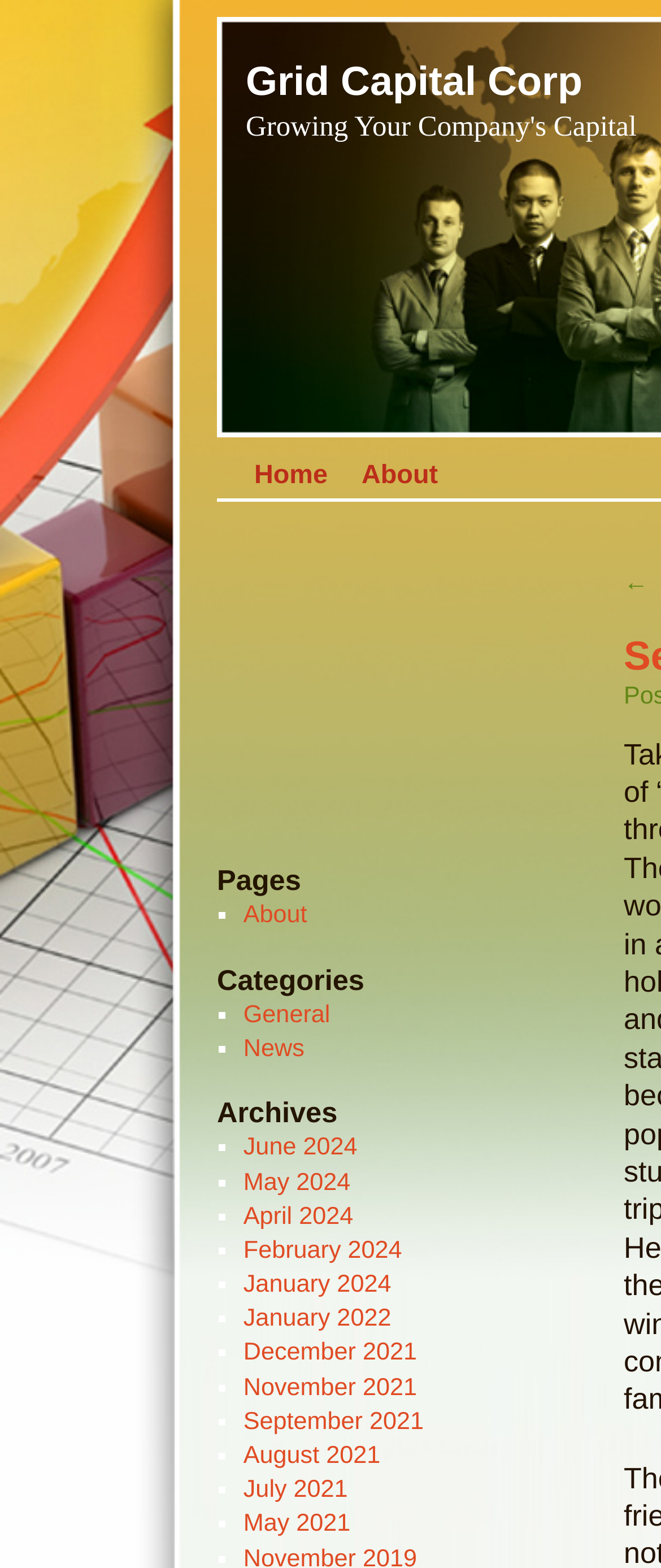Using the element description: "January 2022", determine the bounding box coordinates. The coordinates should be in the format [left, top, right, bottom], with values between 0 and 1.

[0.368, 0.833, 0.592, 0.85]